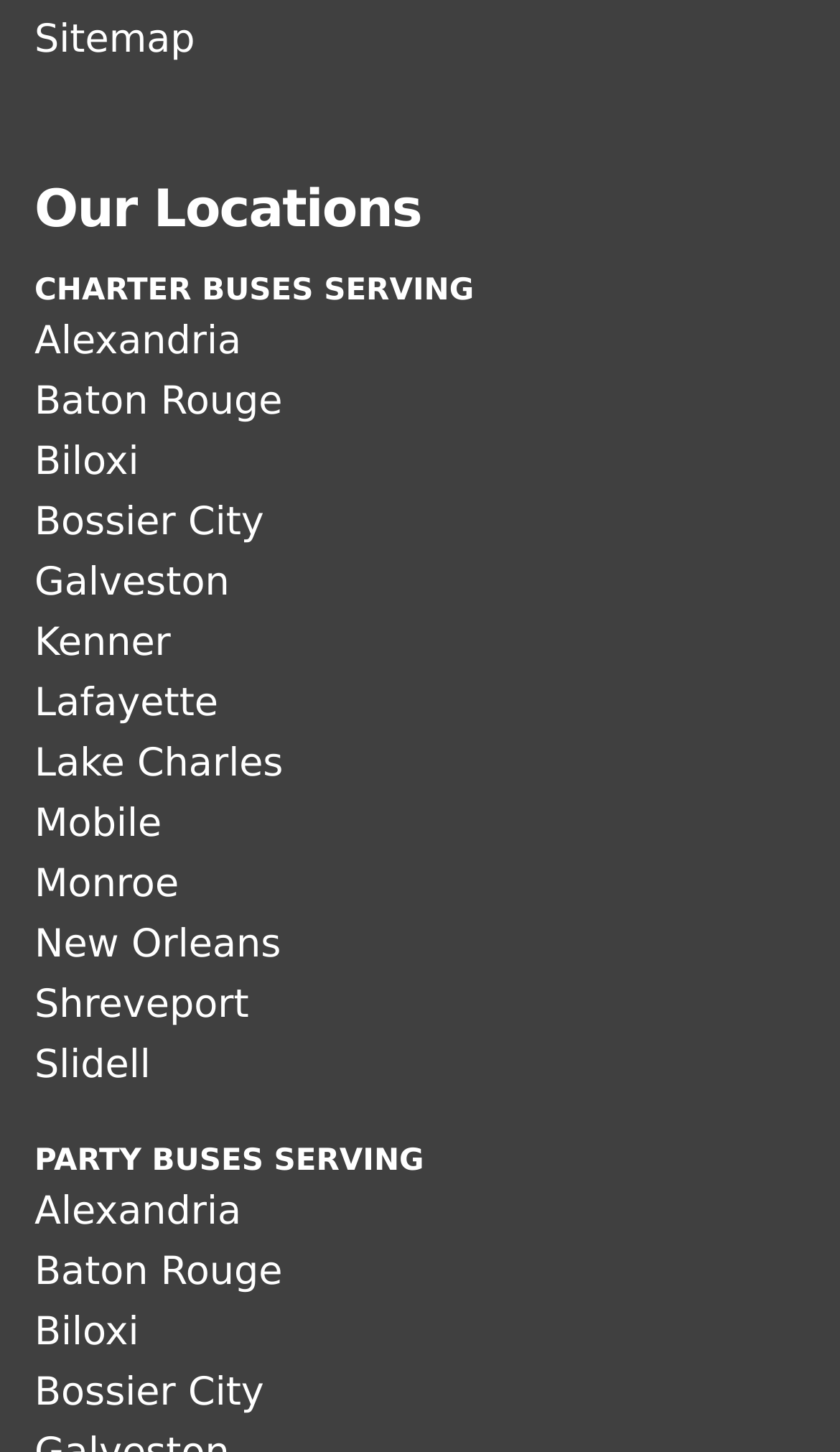Carefully examine the image and provide an in-depth answer to the question: What type of buses are listed?

The webpage lists various locations served by charter buses, as indicated by the static text 'CHARTER BUSES SERVING' and the links to different locations such as Alexandria, Baton Rouge, and Biloxi.